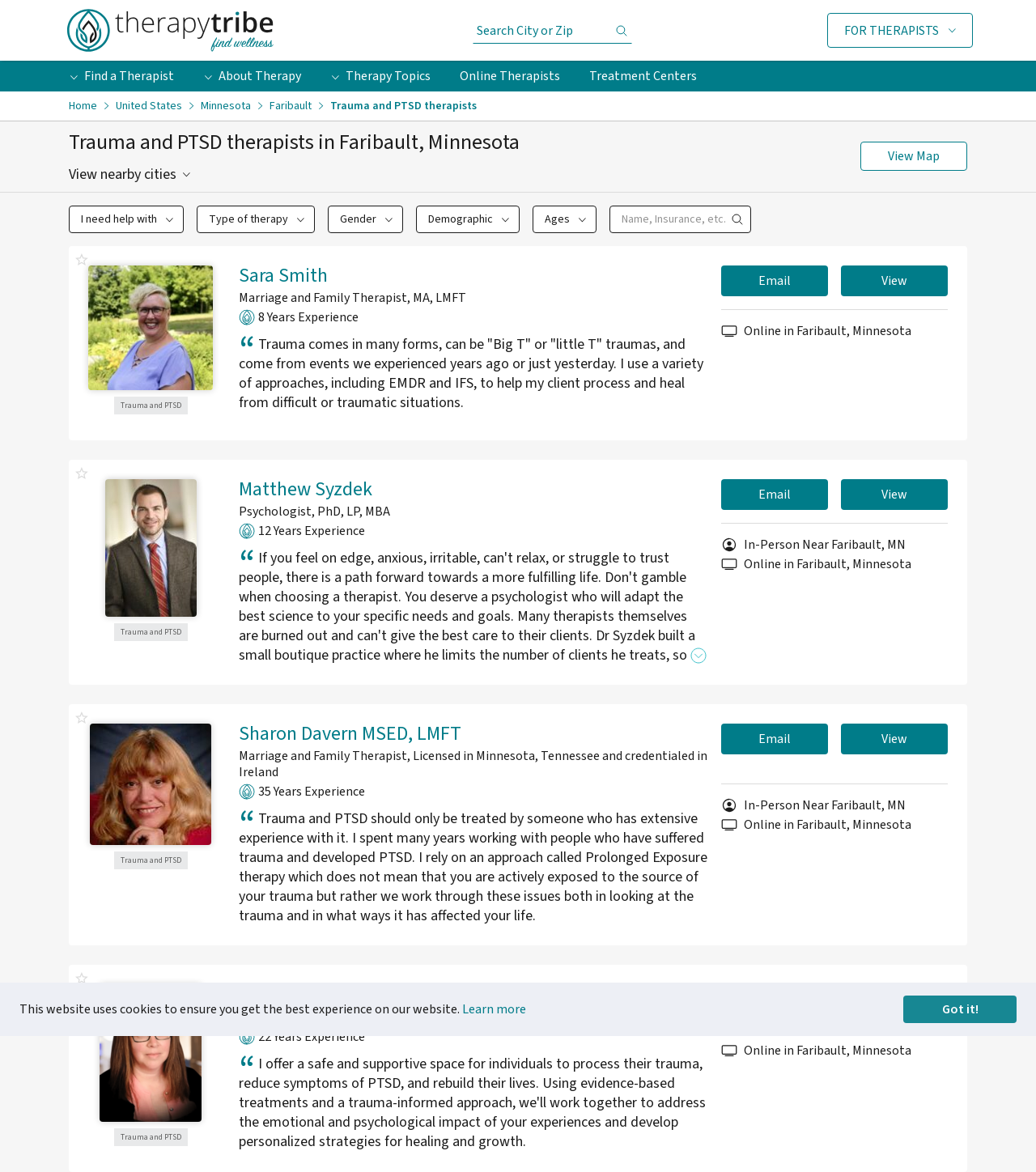How many therapists are listed on this page?
Based on the screenshot, provide a one-word or short-phrase response.

3